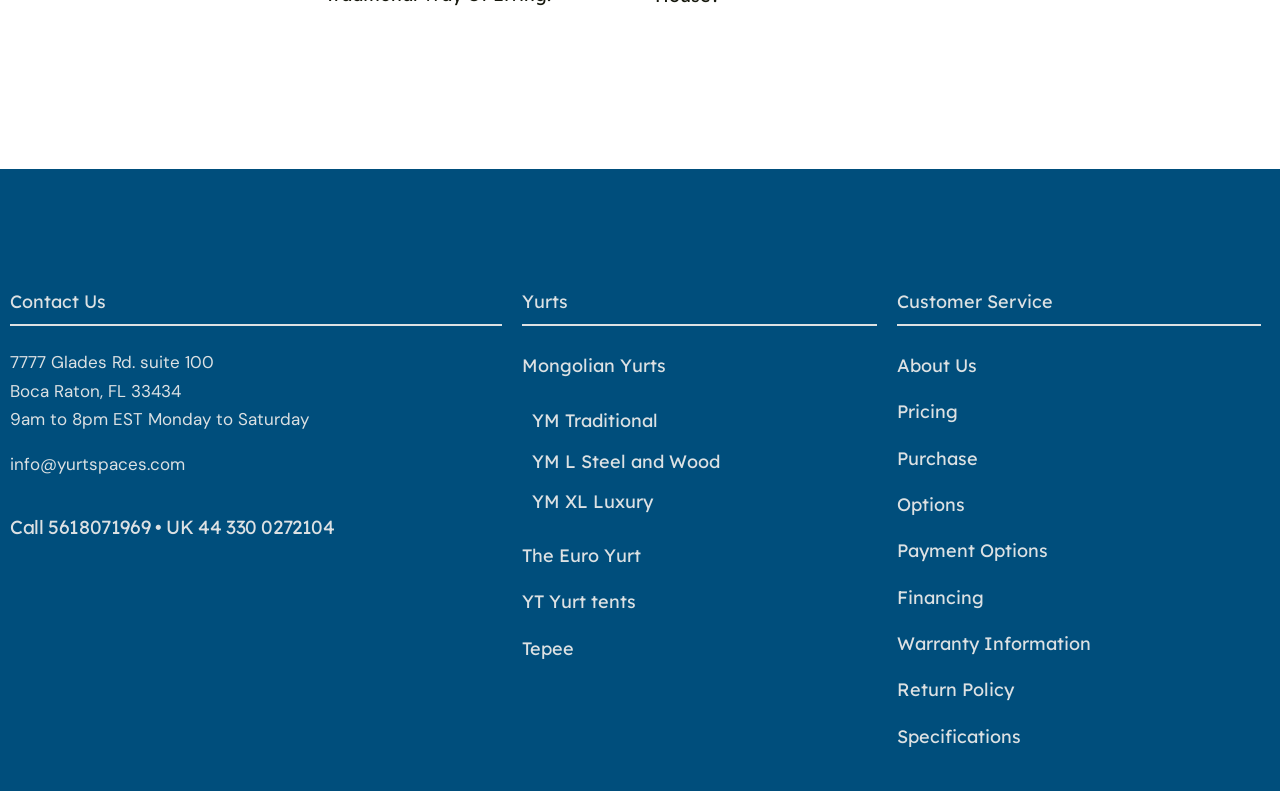Use a single word or phrase to answer the question: What is the phone number for UK customers?

44 330 0272104